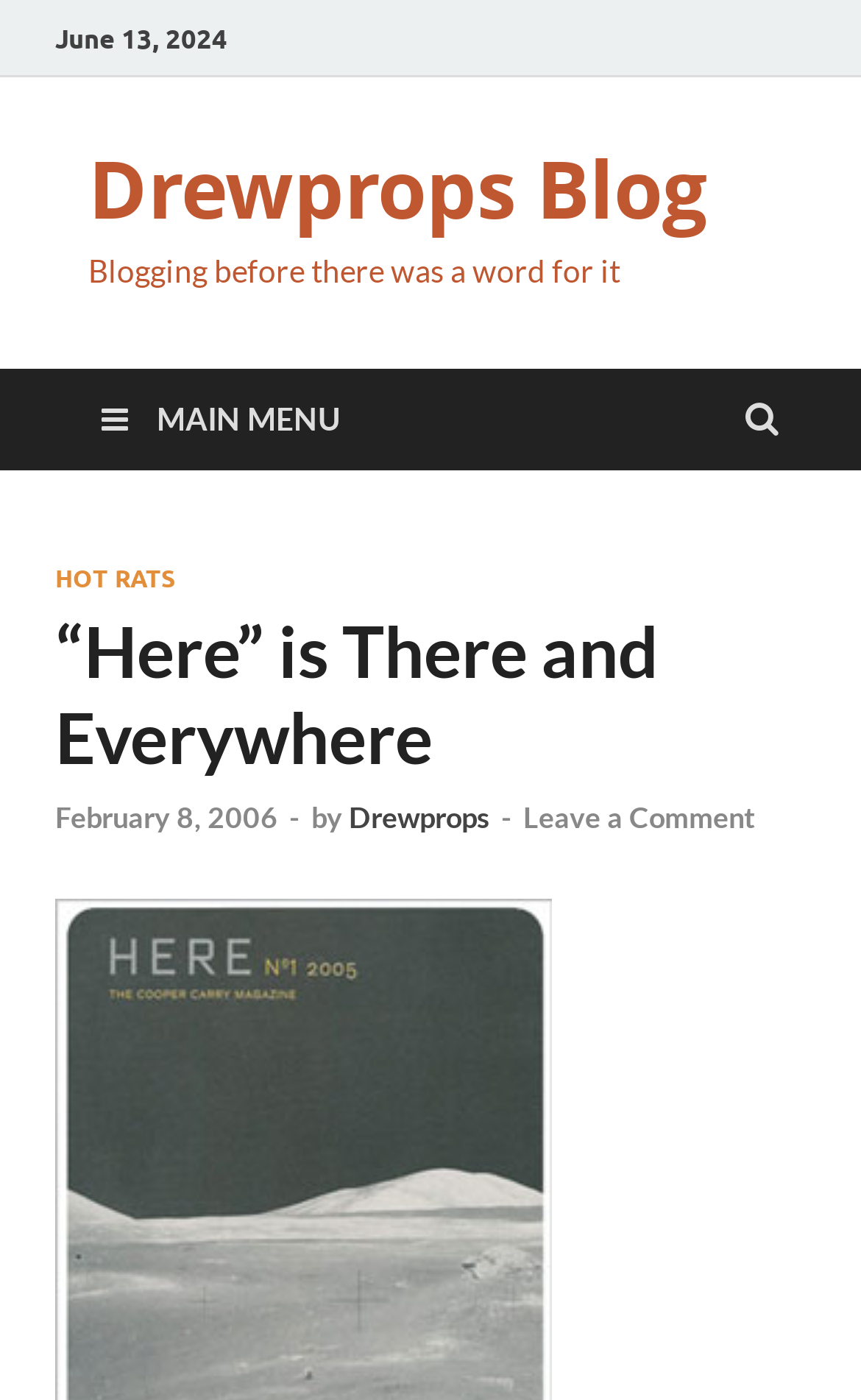What is the date of the blog post? Based on the screenshot, please respond with a single word or phrase.

June 13, 2024